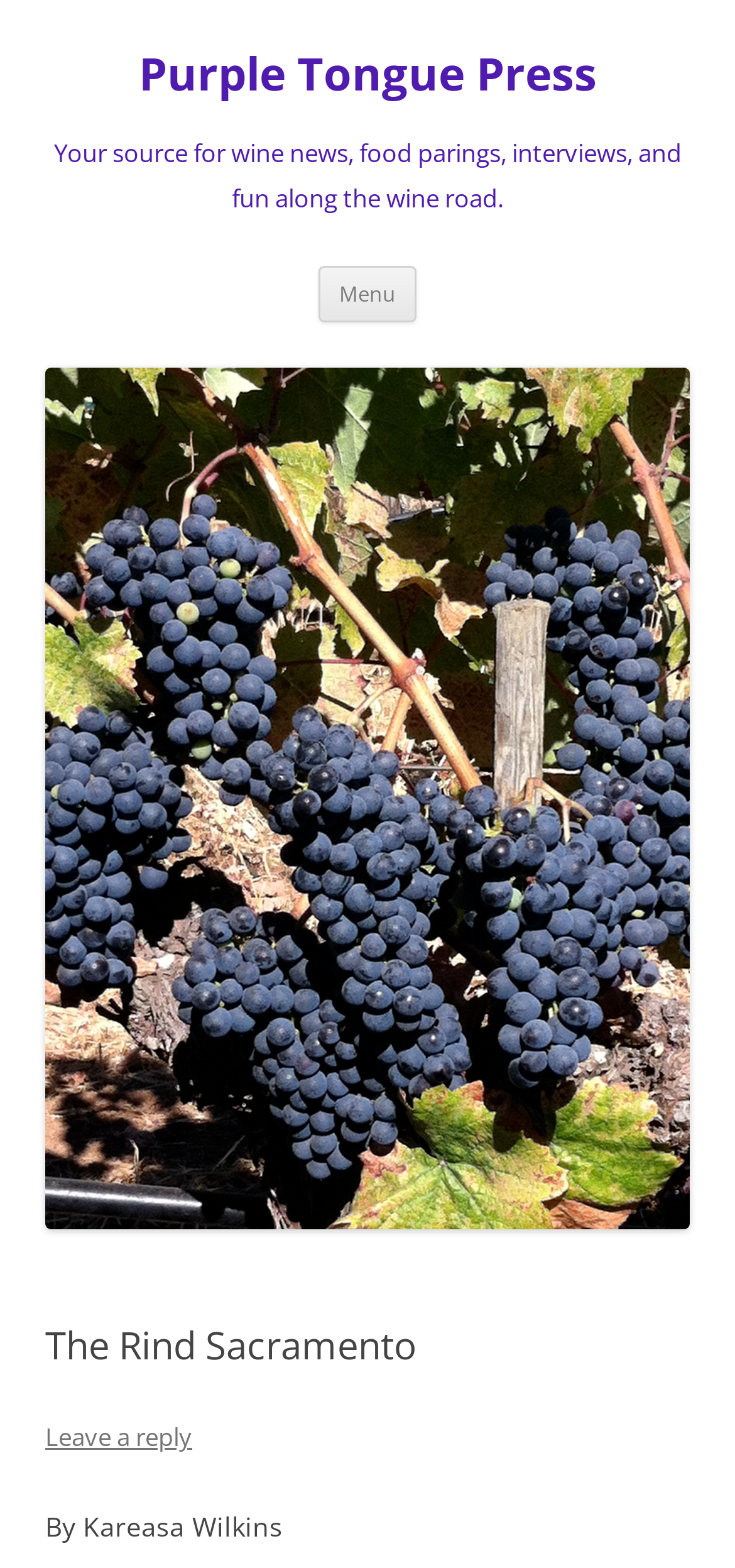Please find and generate the text of the main heading on the webpage.

Purple Tongue Press